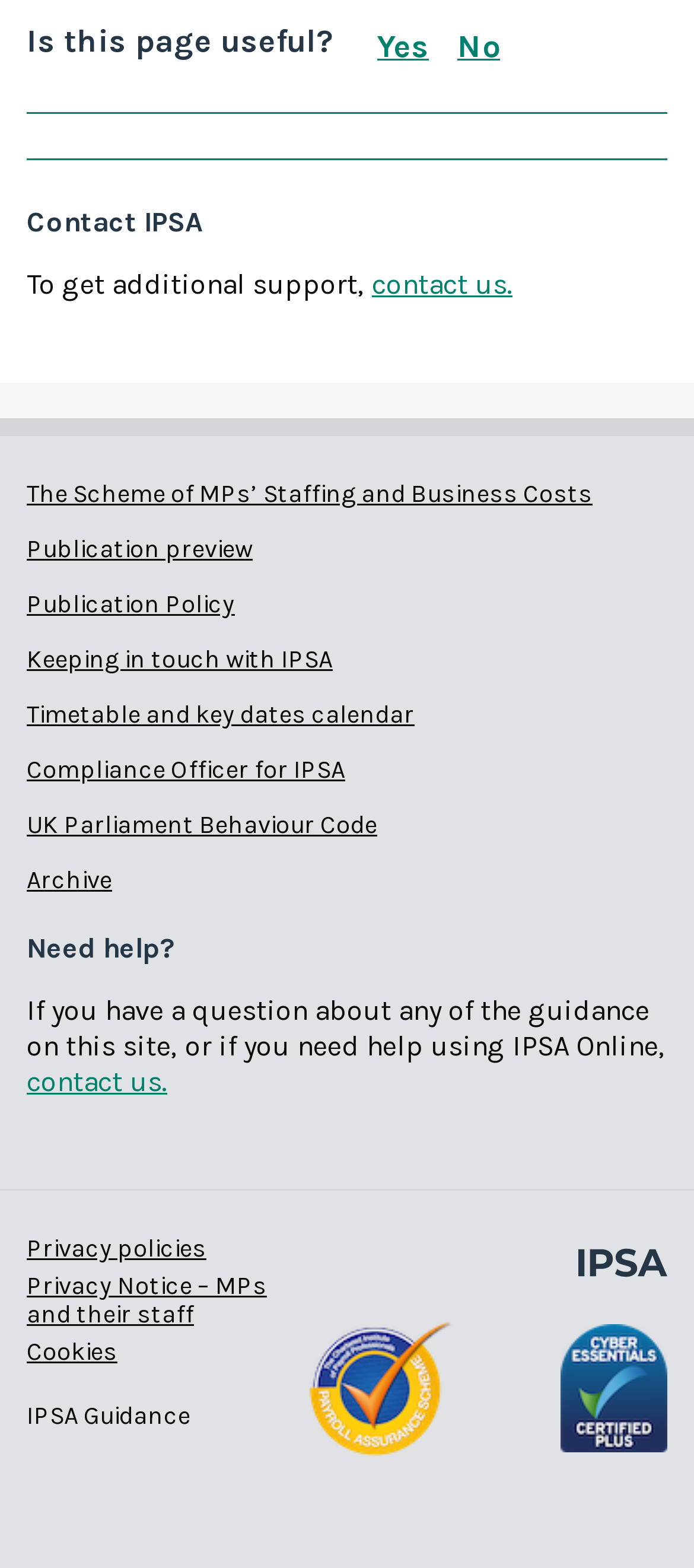What is the purpose of the 'Yes this page is useful' button?
Please give a detailed and elaborate answer to the question.

The 'Yes this page is useful' button is located at the top of the page, indicating that it is a prominent feature. Its purpose is to allow users to provide feedback on the usefulness of the page, likely to help improve the content or user experience.